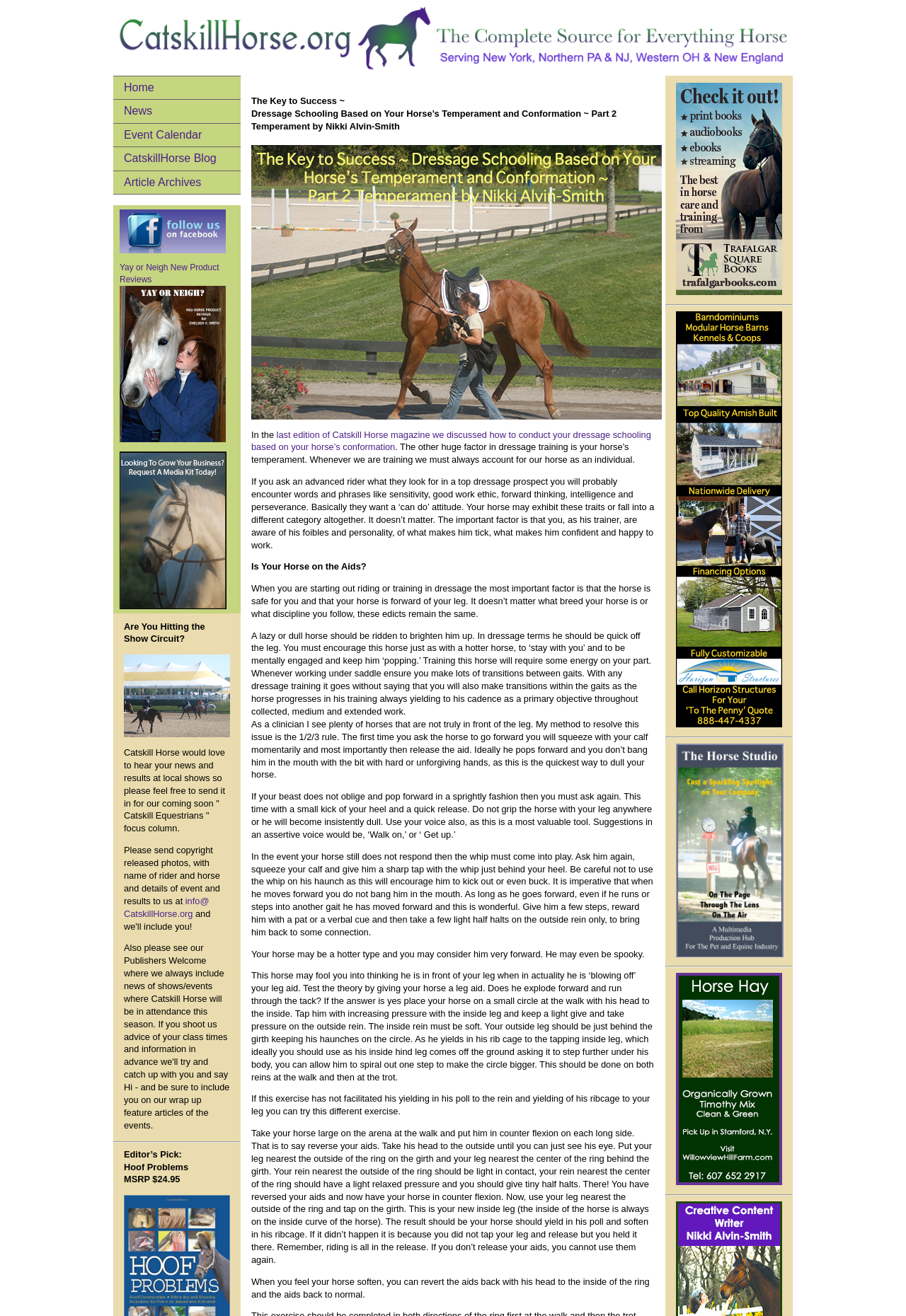Locate the bounding box coordinates of the clickable region to complete the following instruction: "Visit the 'Trafalgar Square Books' website."

[0.746, 0.218, 0.863, 0.226]